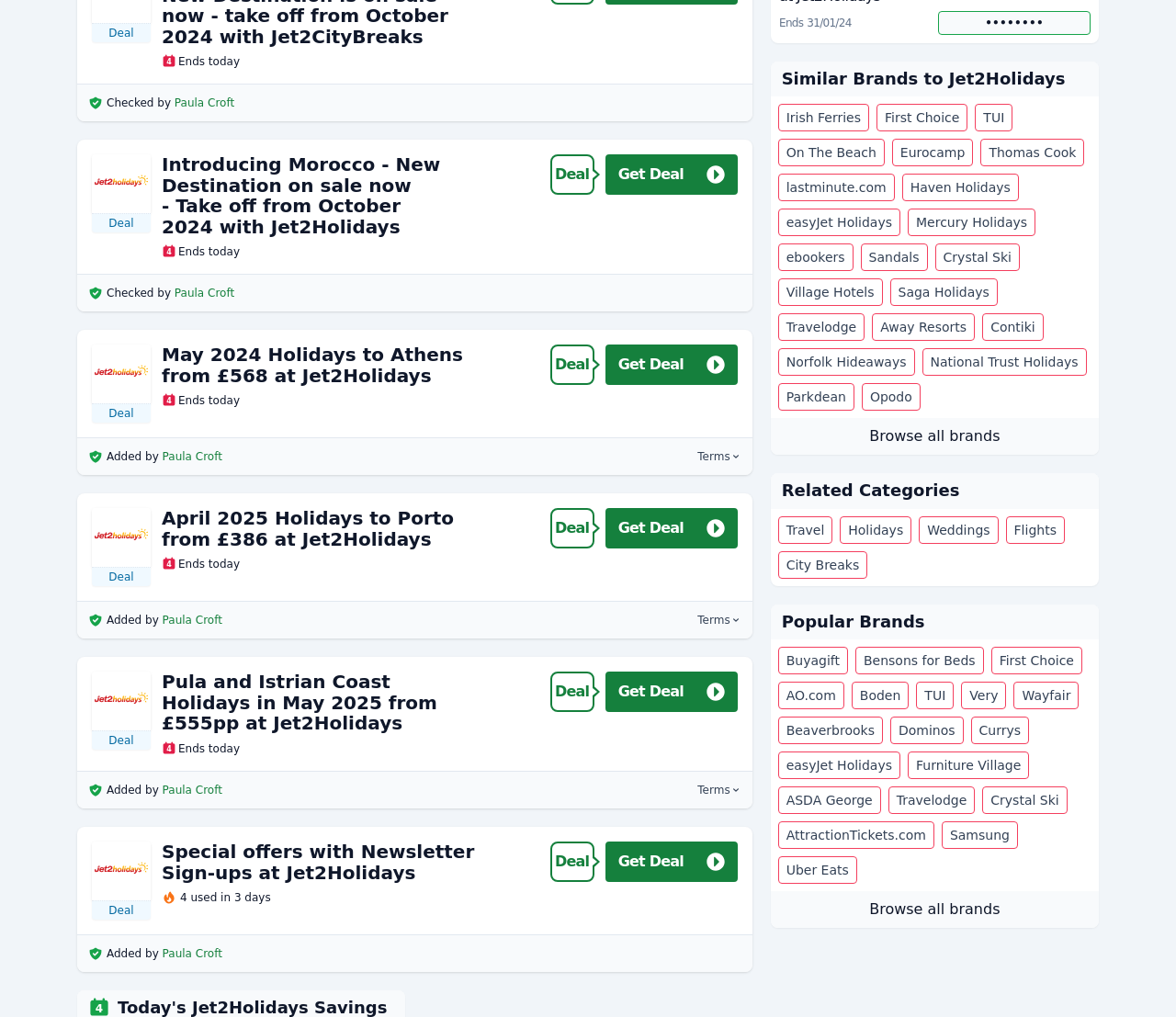Using the provided description: "Irish Ferries", find the bounding box coordinates of the corresponding UI element. The output should be four float numbers between 0 and 1, in the format [left, top, right, bottom].

[0.661, 0.103, 0.739, 0.13]